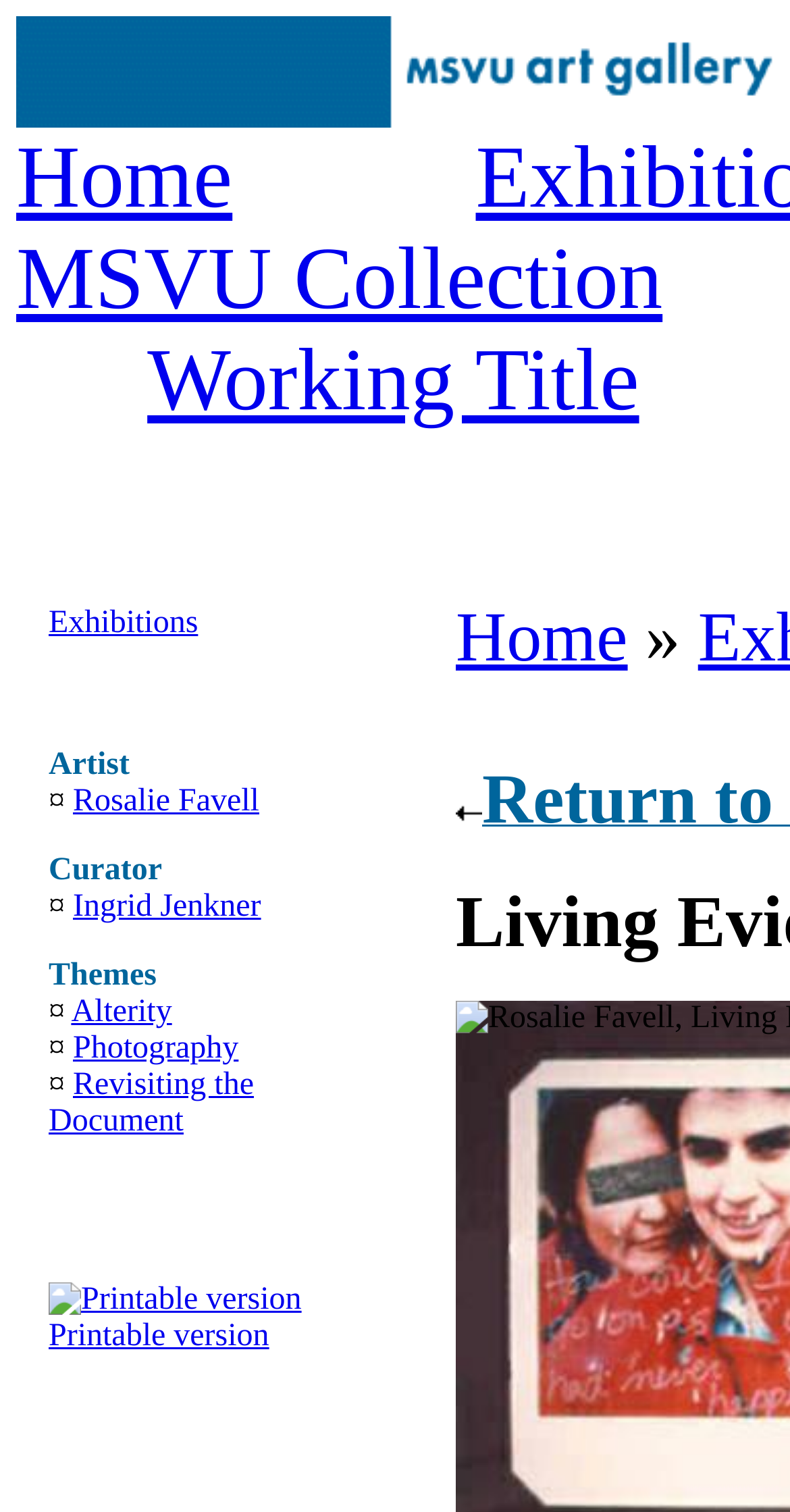How many themes are listed?
Please provide a detailed and comprehensive answer to the question.

I counted the number of themes listed by looking at the section that lists the themes. There are 4 themes listed: 'Alterity', 'Photography', 'Revisiting the Document', and an empty theme.